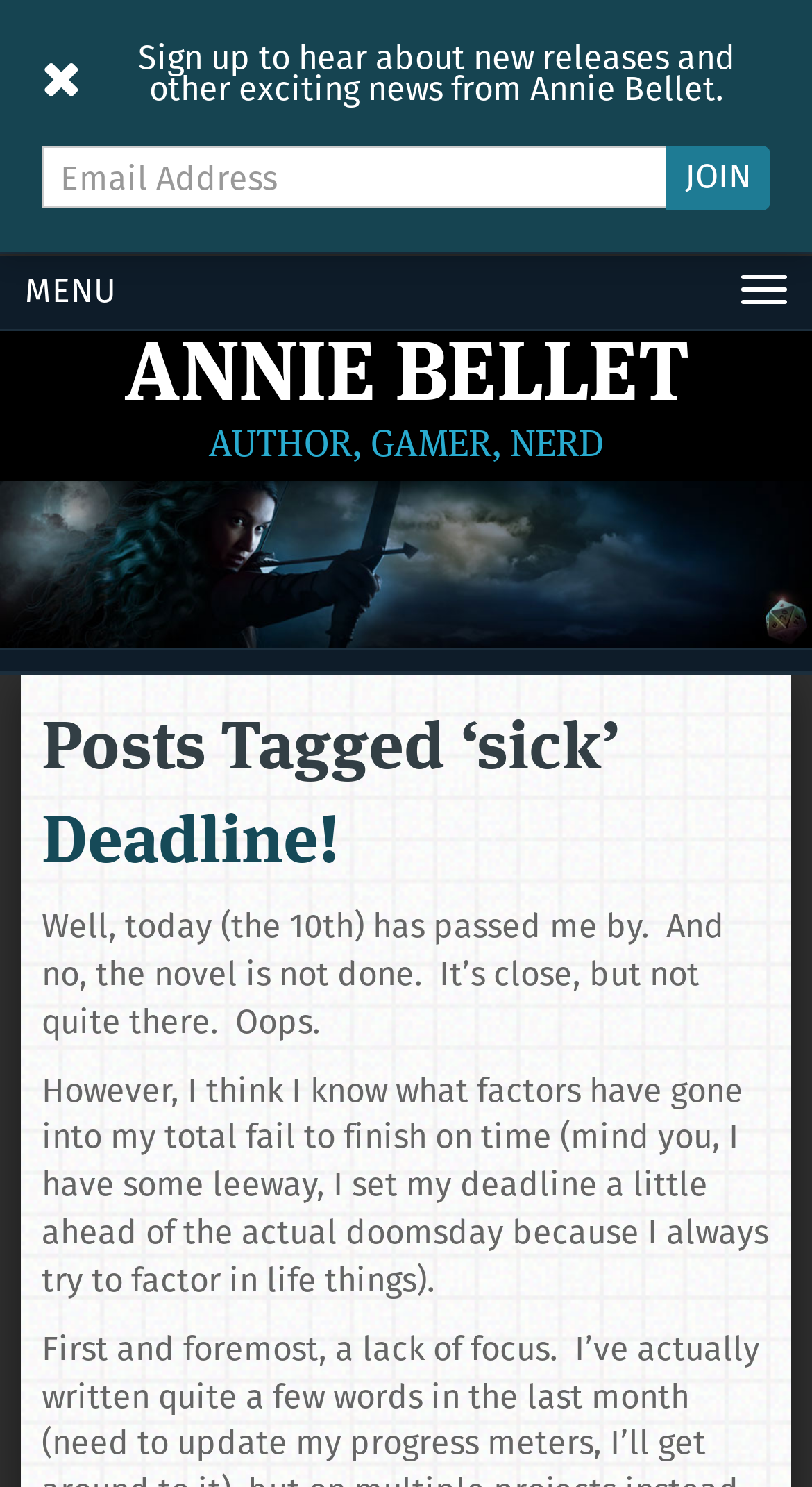Could you please study the image and provide a detailed answer to the question:
What is the purpose of the button 'Join'?

The button 'Join' is located next to the static text 'Sign up to hear about new releases and other exciting news from Annie Bellet.' which suggests that the purpose of the button is to join the newsletter and receive updates about new releases and other exciting news from Annie Bellet.